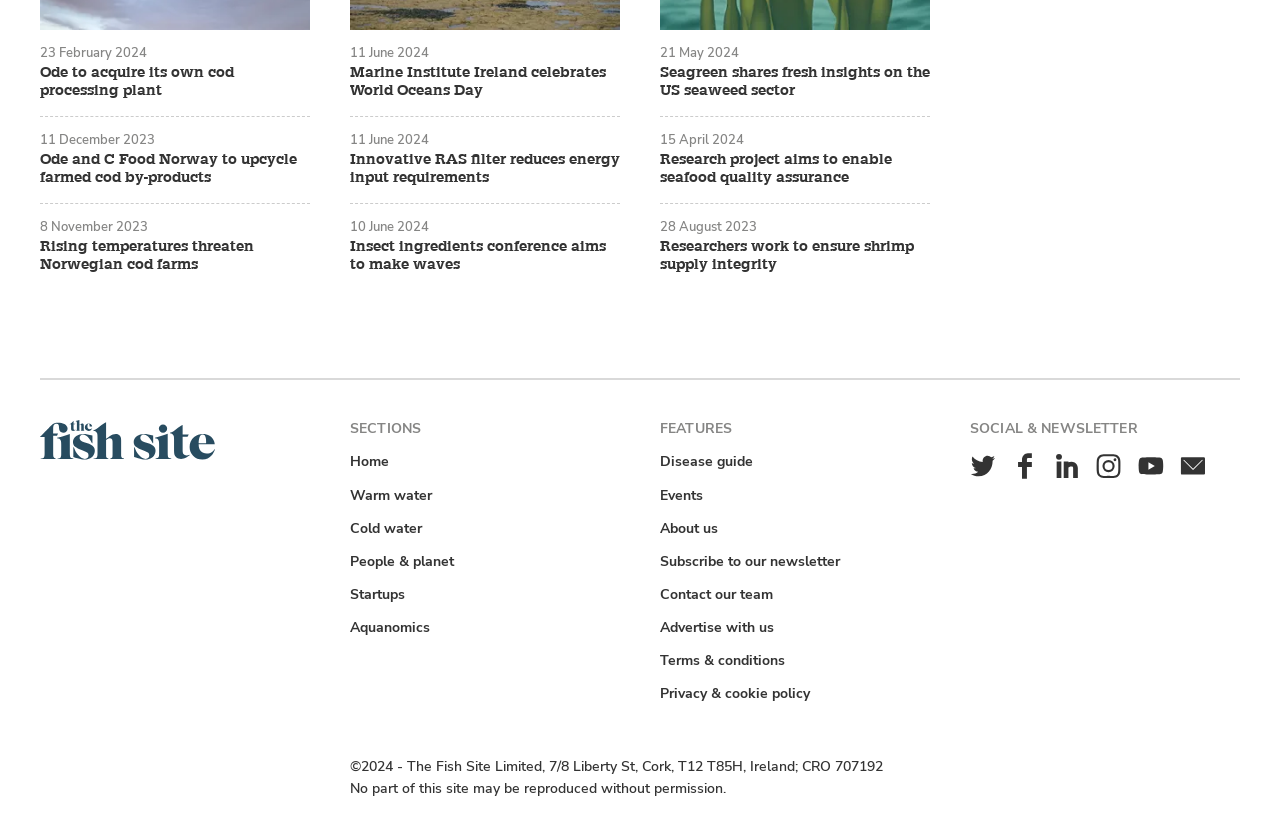Ascertain the bounding box coordinates for the UI element detailed here: "Privacy & cookie policy". The coordinates should be provided as [left, top, right, bottom] with each value being a float between 0 and 1.

[0.512, 0.814, 0.636, 0.839]